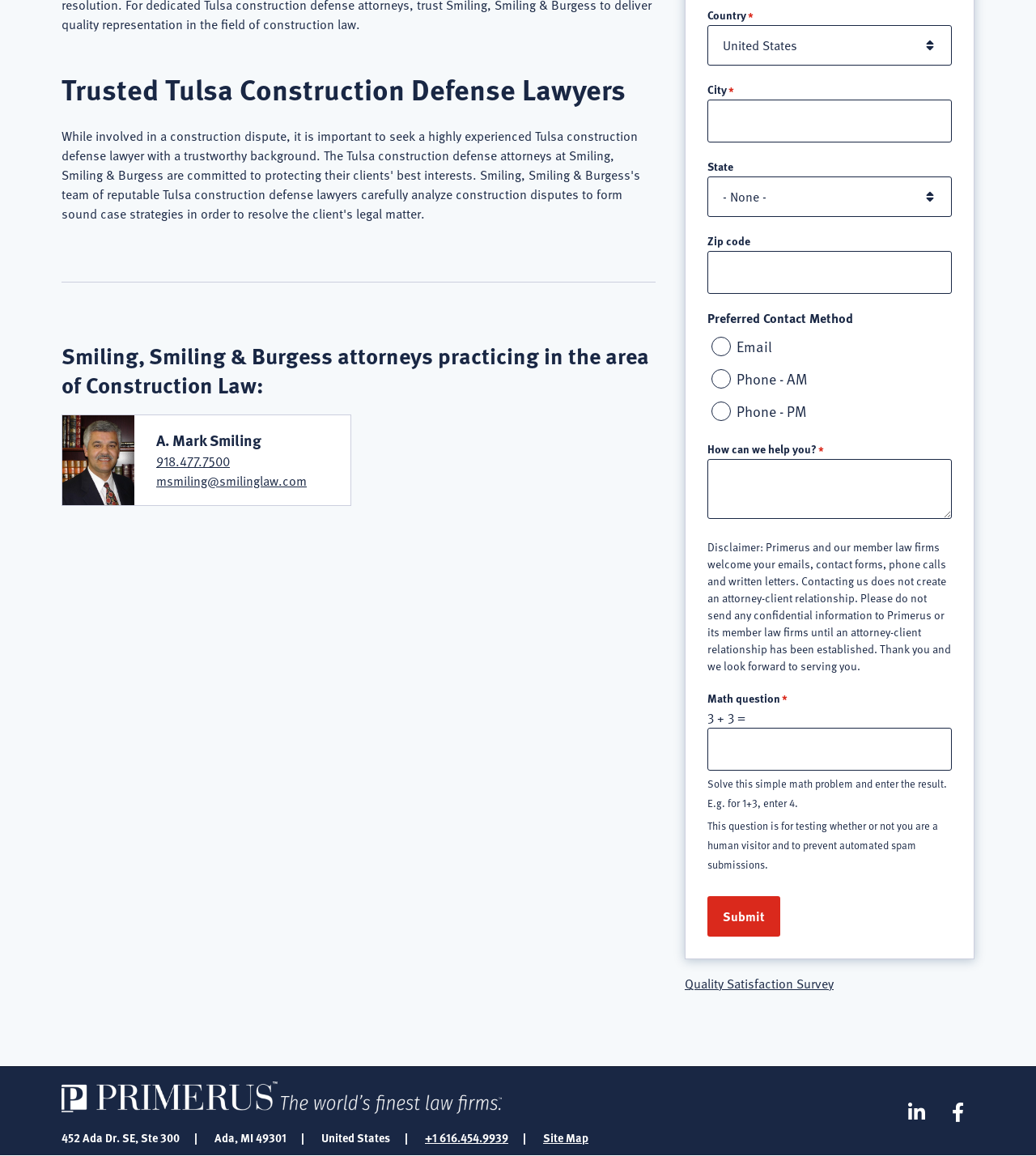What is the purpose of the math question?
Using the image provided, answer with just one word or phrase.

To prevent automated spam submissions